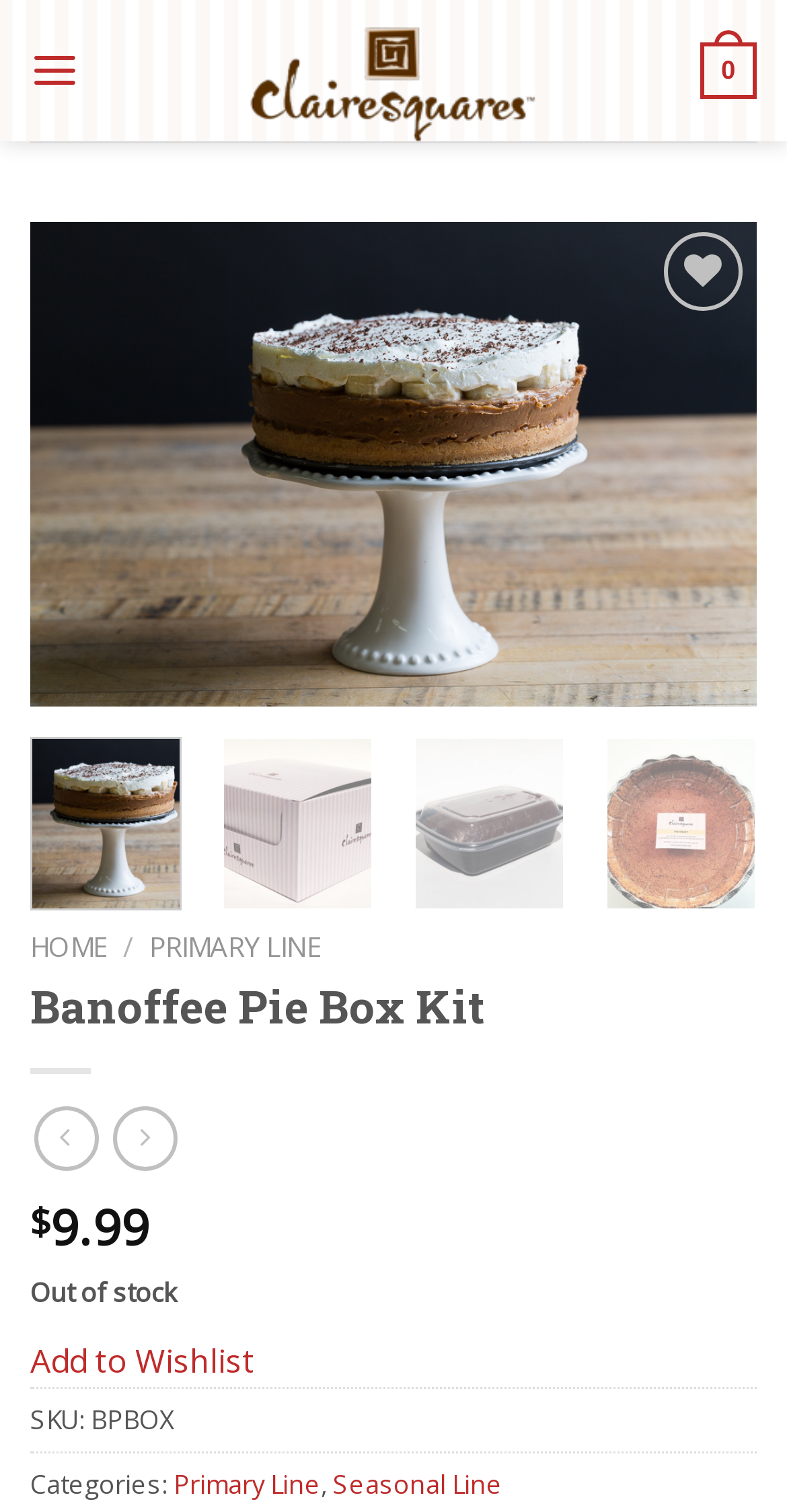Give a concise answer using one word or a phrase to the following question:
Is the Banoffee Pie Box Kit in stock?

No